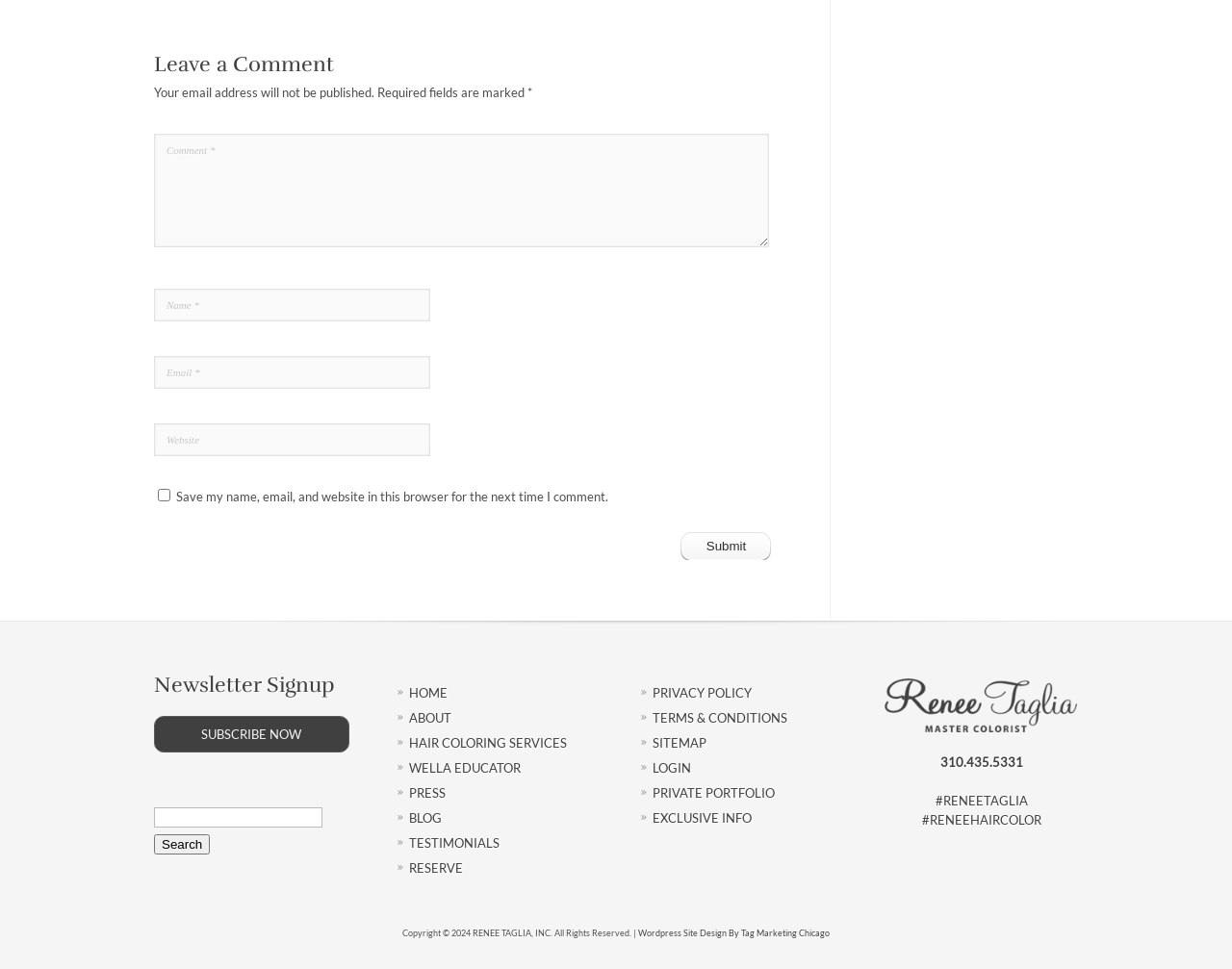What is the function of the checkbox?
Examine the screenshot and reply with a single word or phrase.

Save information